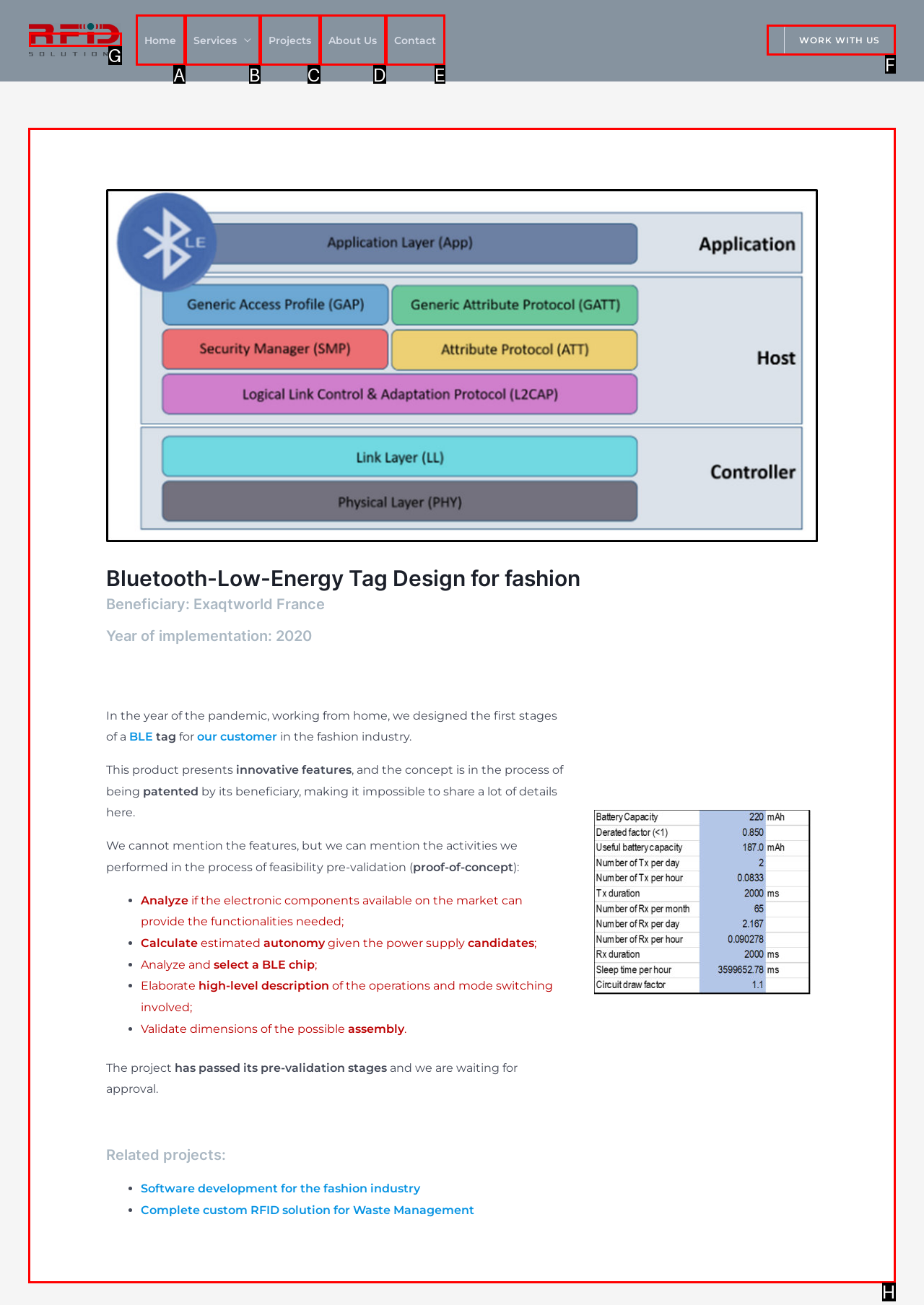Select the correct option from the given choices to perform this task: Read the article about Bluetooth-Low-Energy Tag Design for fashion. Provide the letter of that option.

H